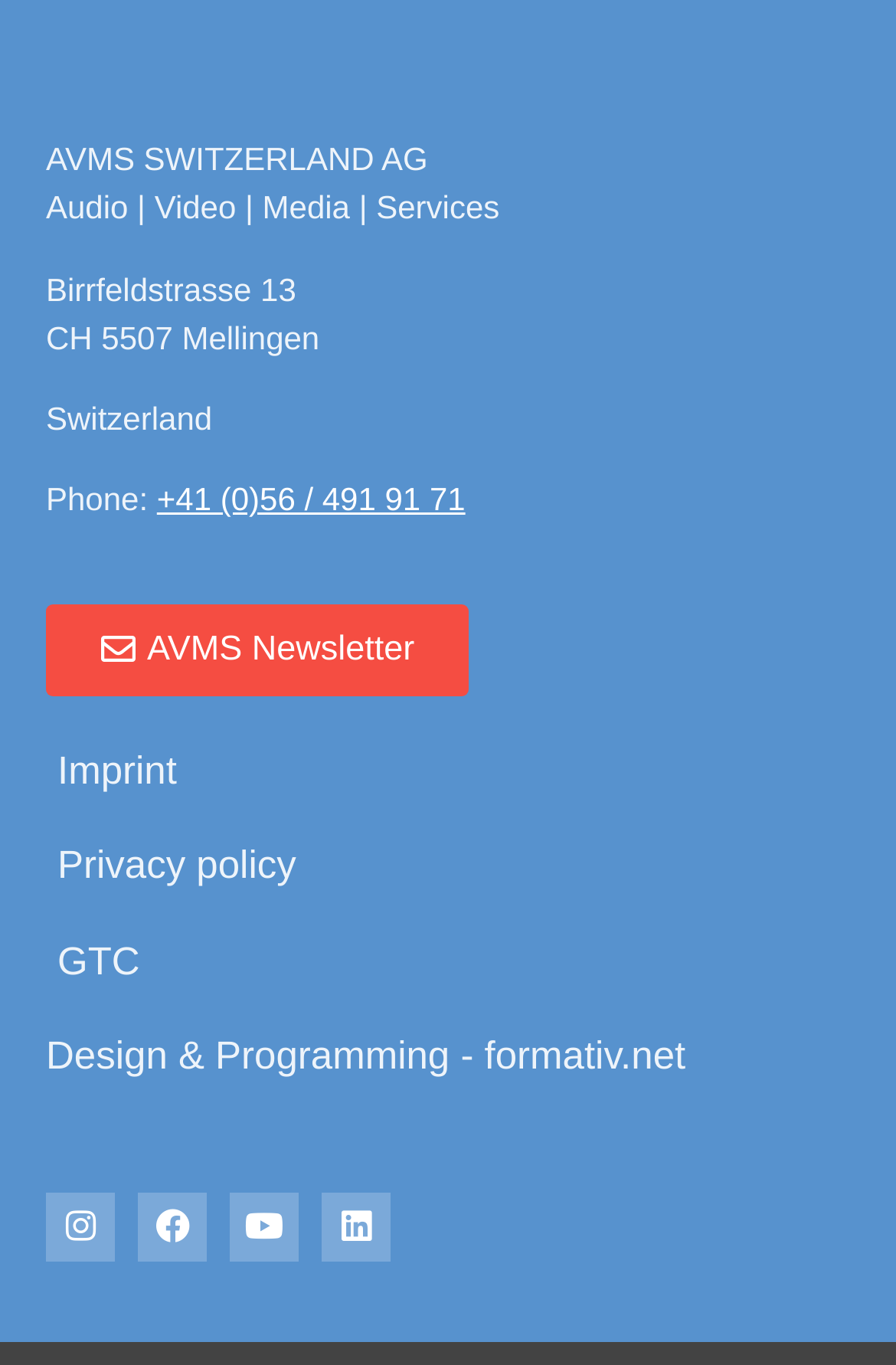Pinpoint the bounding box coordinates of the area that should be clicked to complete the following instruction: "Click on CAMPBELLRIVER FISHING CHARTER". The coordinates must be given as four float numbers between 0 and 1, i.e., [left, top, right, bottom].

None